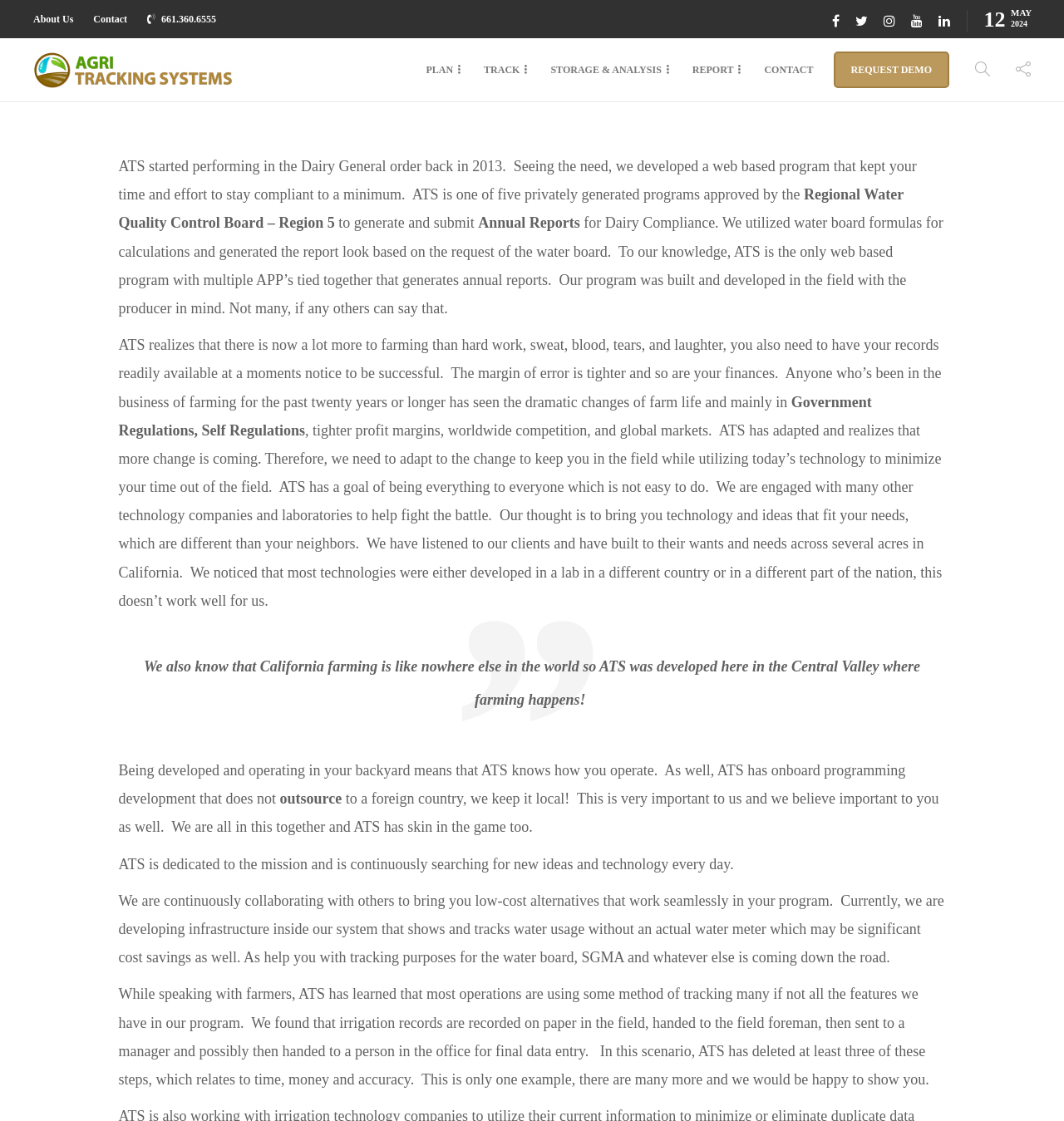Find the bounding box coordinates of the element you need to click on to perform this action: 'Click the 'PLAN' link'. The coordinates should be represented by four float values between 0 and 1, in the format [left, top, right, bottom].

[0.4, 0.034, 0.436, 0.09]